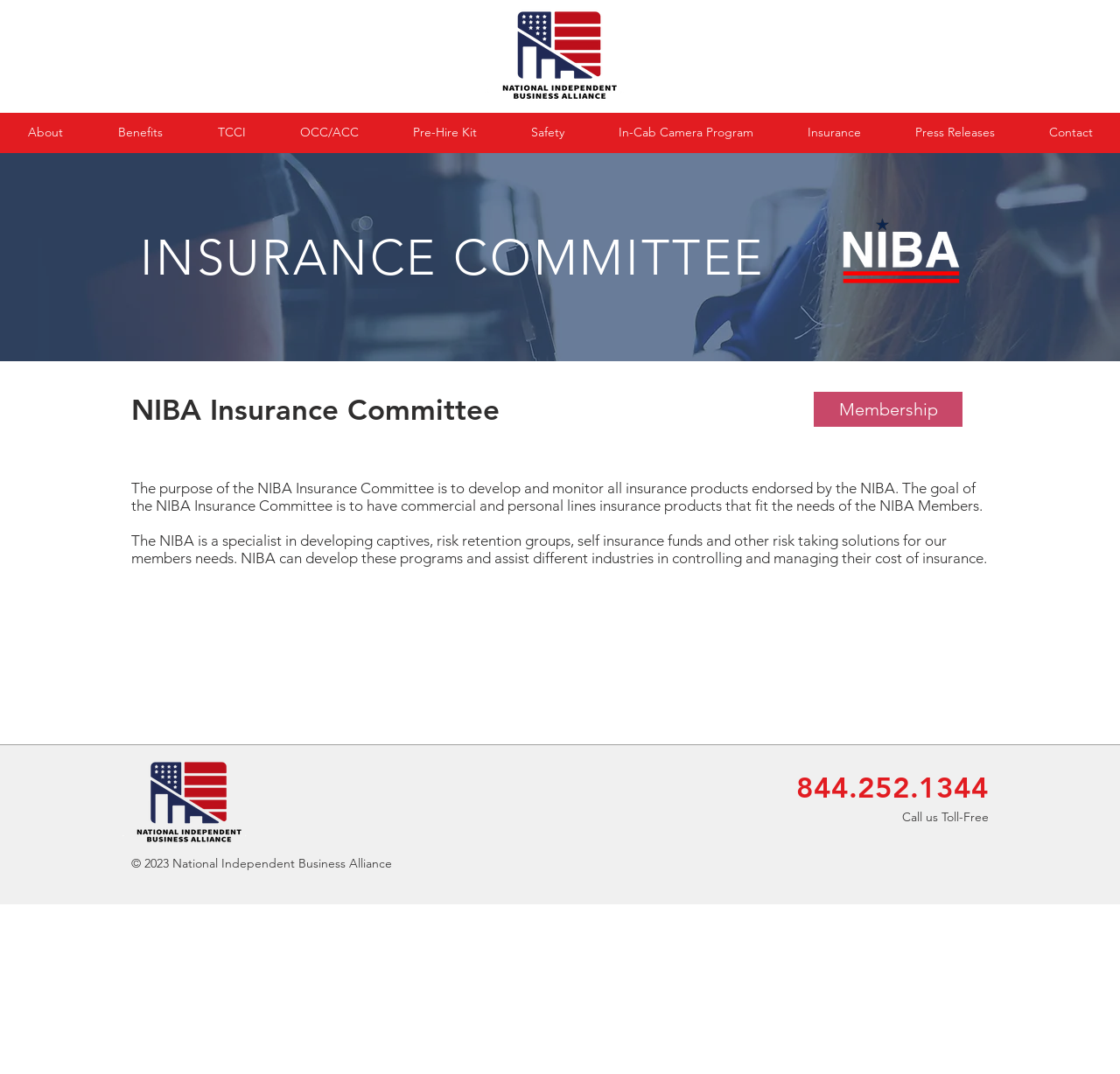What is the phone number to call NIBA?
Please use the image to provide a one-word or short phrase answer.

844.252.1344